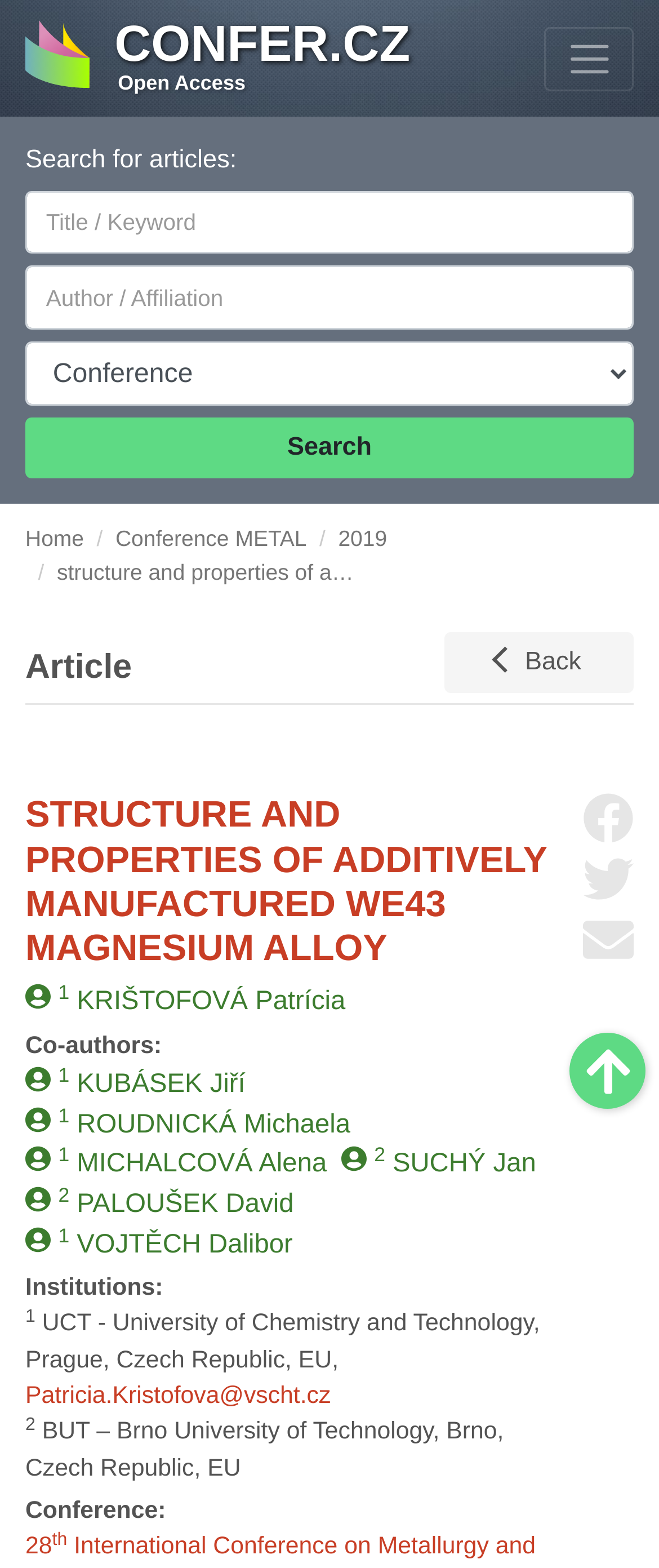Determine the coordinates of the bounding box for the clickable area needed to execute this instruction: "Scroll to Top".

[0.865, 0.659, 0.98, 0.707]